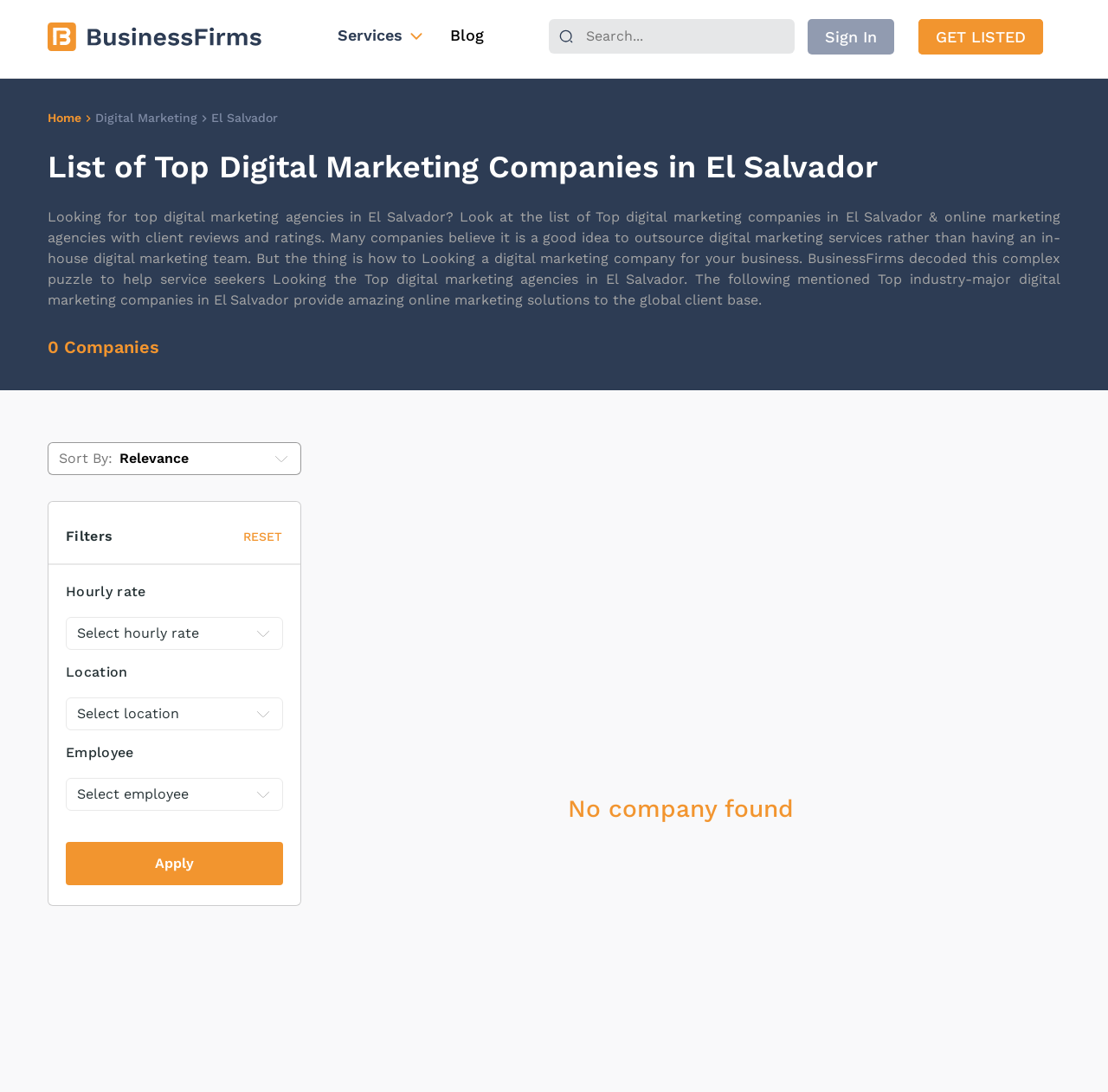Refer to the image and provide an in-depth answer to the question:
What happens when no company is found?

If no company is found based on the user's search criteria, the website displays a message indicating 'No company found'. This is evident from the presence of a heading element with the text 'No company found'.